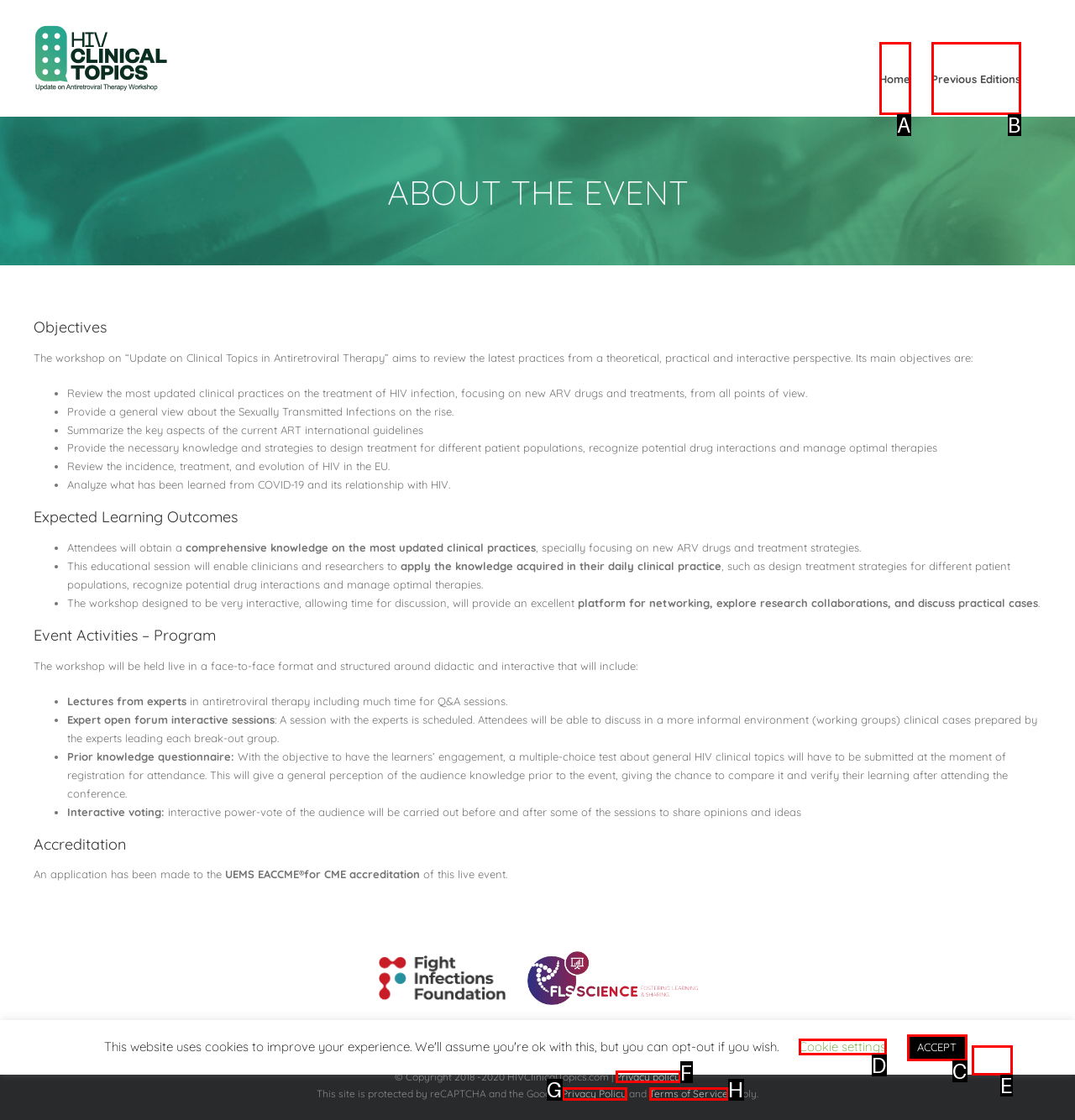Select the HTML element that should be clicked to accomplish the task: View Privacy policy Reply with the corresponding letter of the option.

F